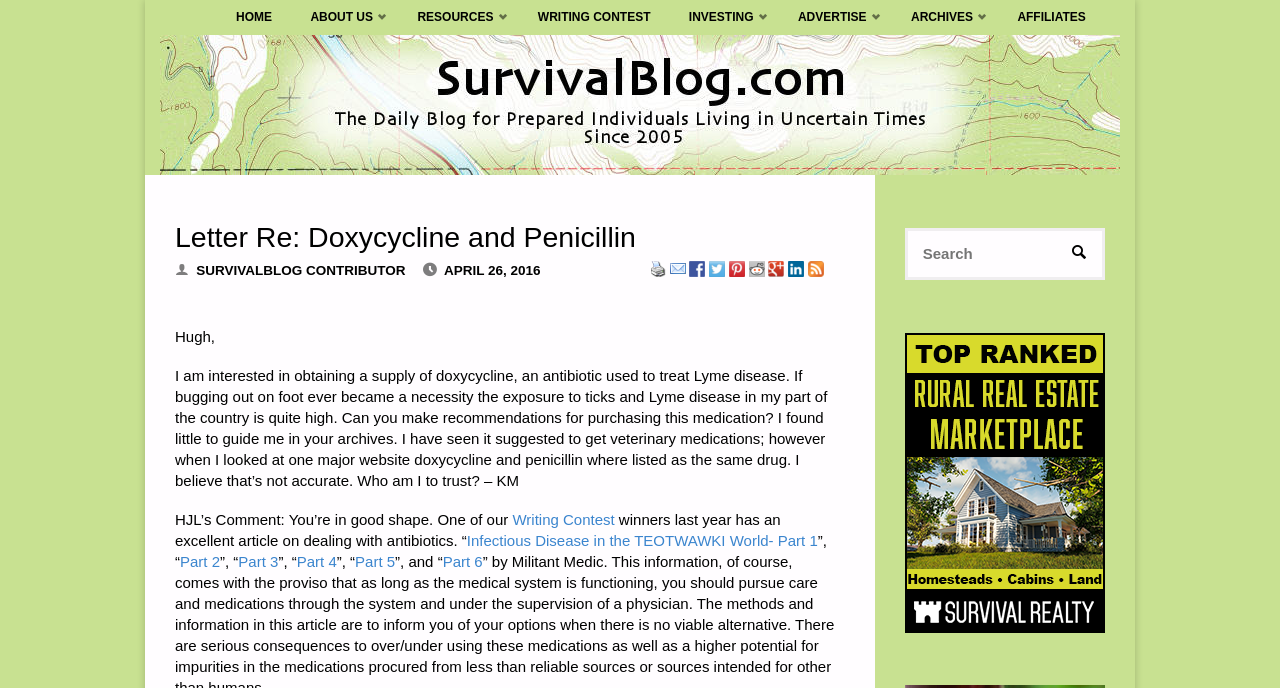Determine the bounding box of the UI component based on this description: "Resources". The bounding box coordinates should be four float values between 0 and 1, i.e., [left, top, right, bottom].

[0.311, 0.0, 0.405, 0.051]